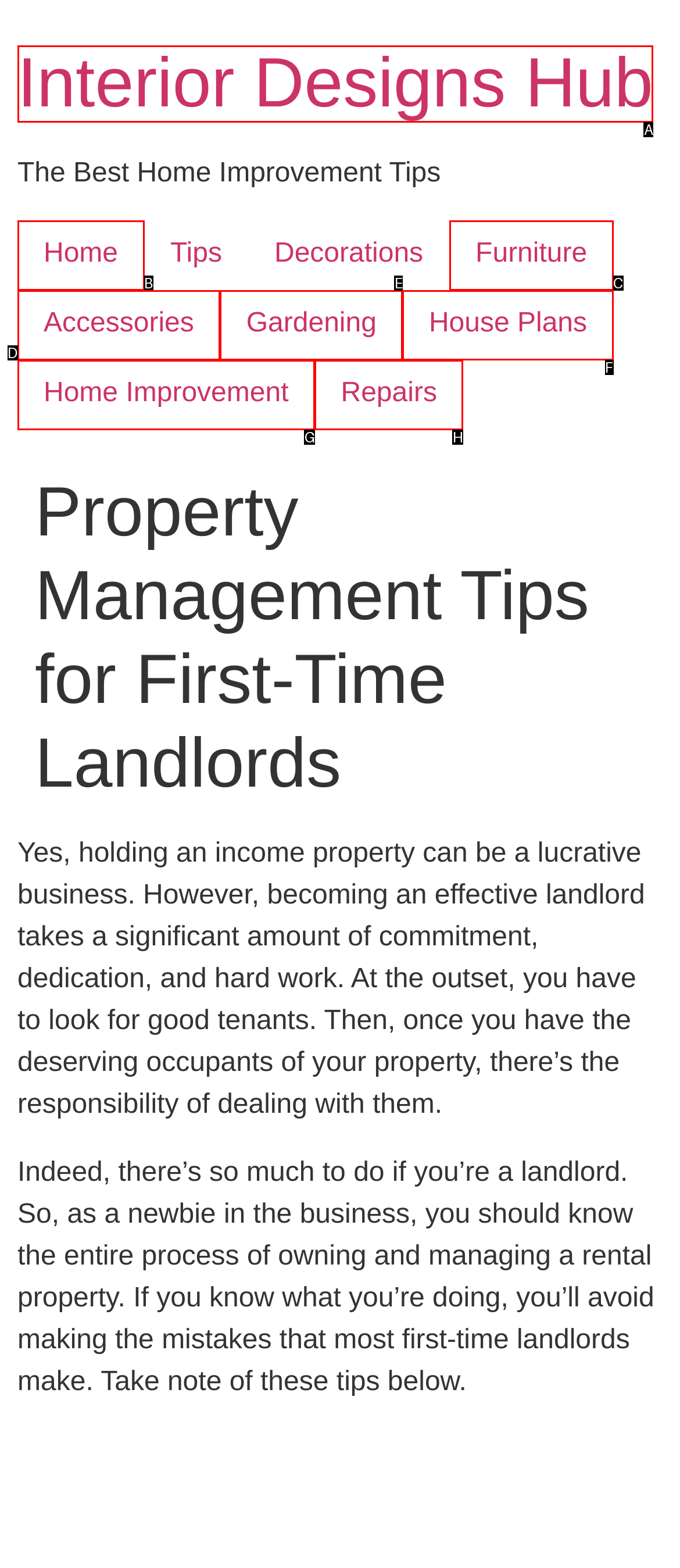Given the element description: Home Improvement
Pick the letter of the correct option from the list.

G